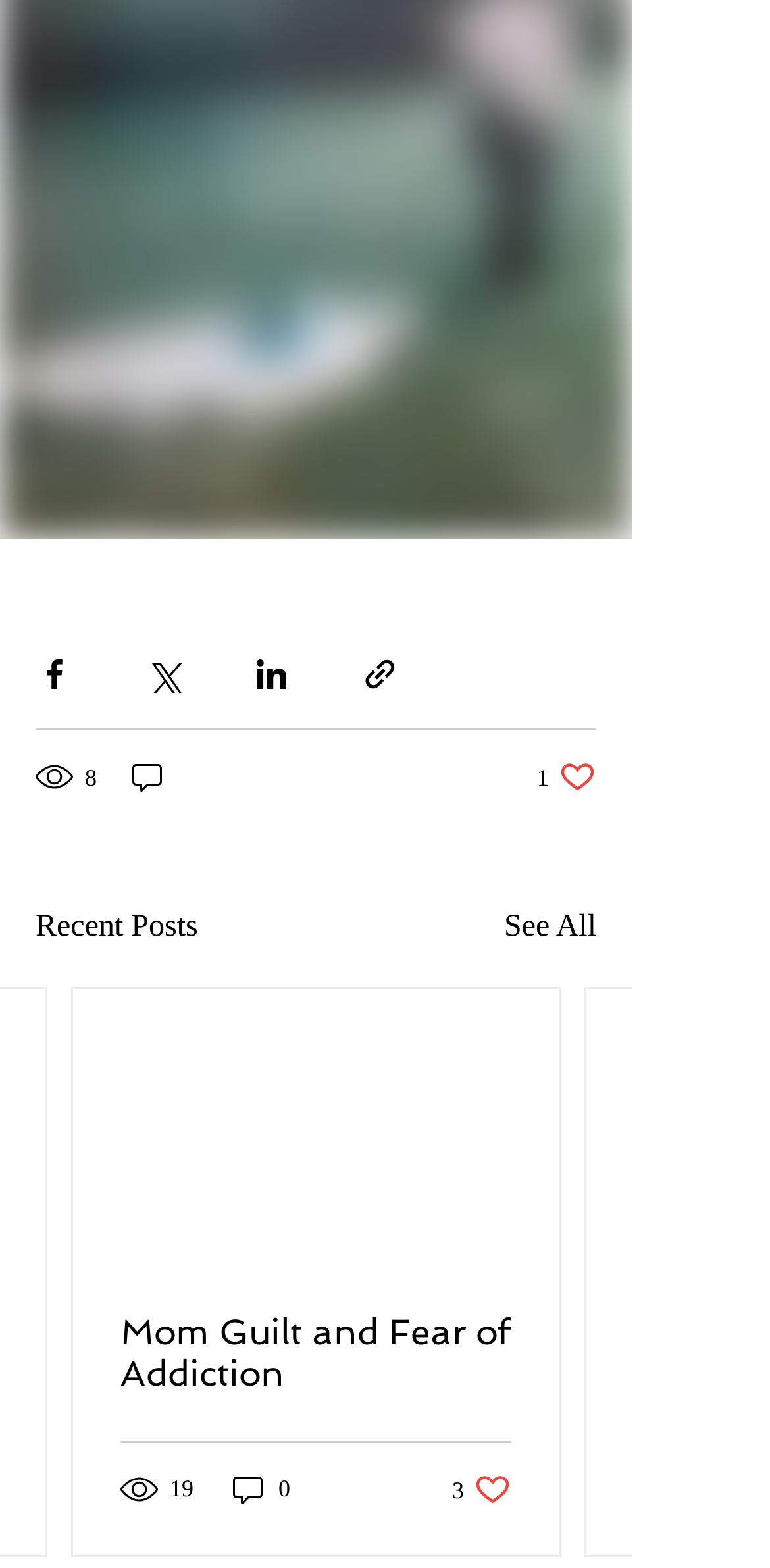Answer the question using only one word or a concise phrase: What is the number of views for the first post?

8 views